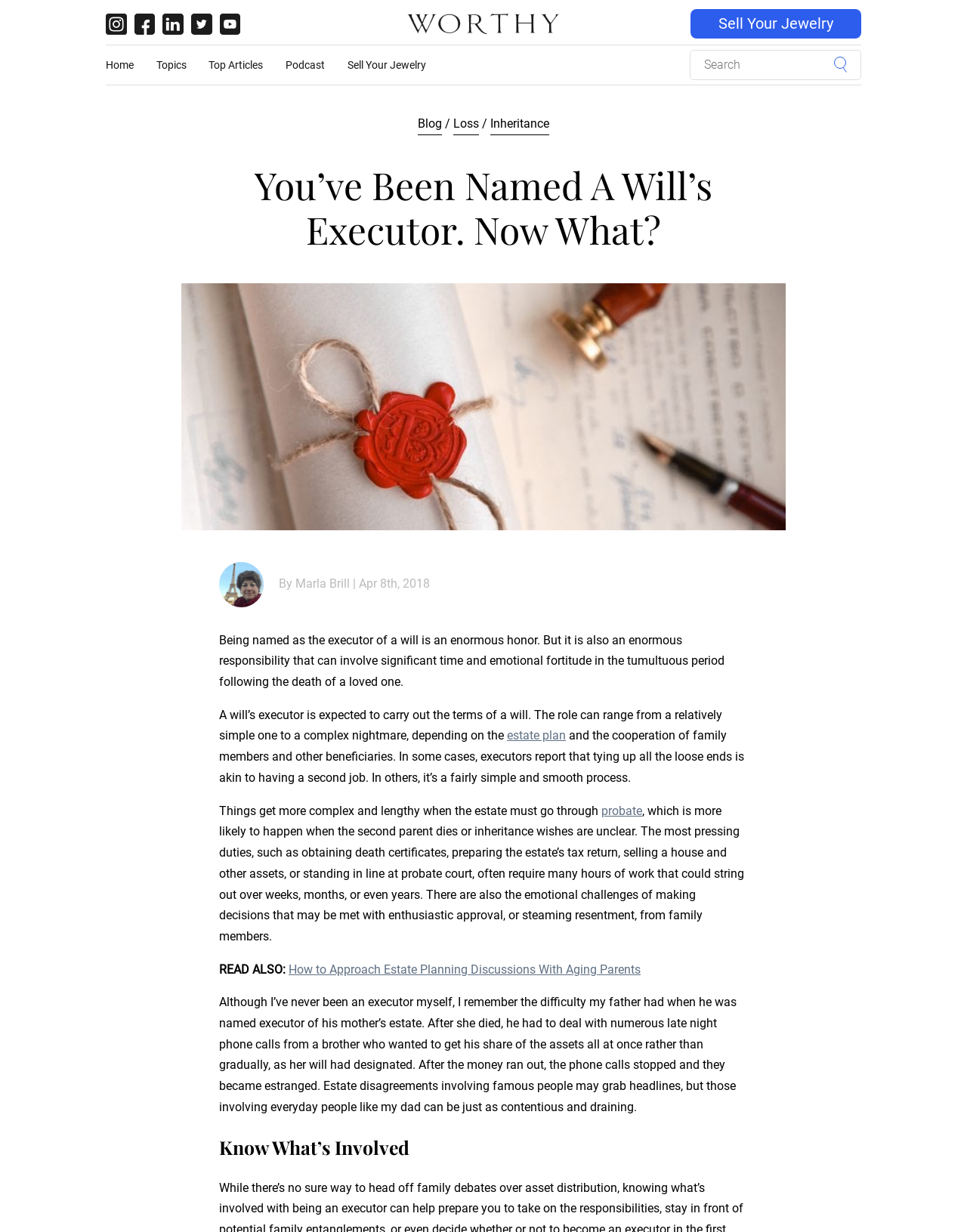Who is the author of the article?
Please analyze the image and answer the question with as much detail as possible.

The author of the article can be determined by looking at the link 'Marla Brill' which is accompanied by the static text 'By' and a date 'Apr 8th, 2018', indicating that Marla Brill is the author of the article.